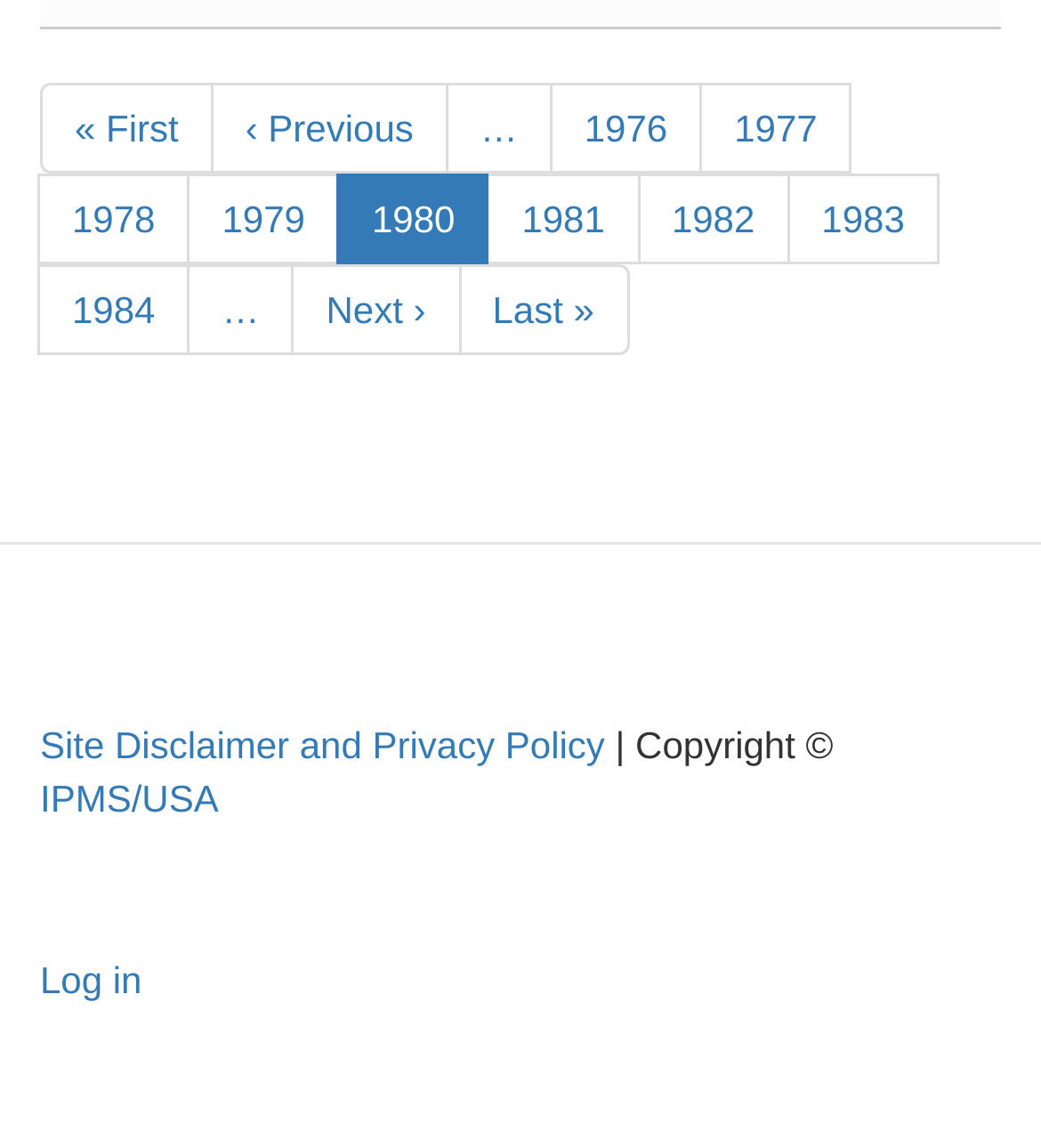Please find the bounding box coordinates of the element that must be clicked to perform the given instruction: "Log in". The coordinates should be four float numbers from 0 to 1, i.e., [left, top, right, bottom].

[0.0, 0.807, 1.0, 0.9]